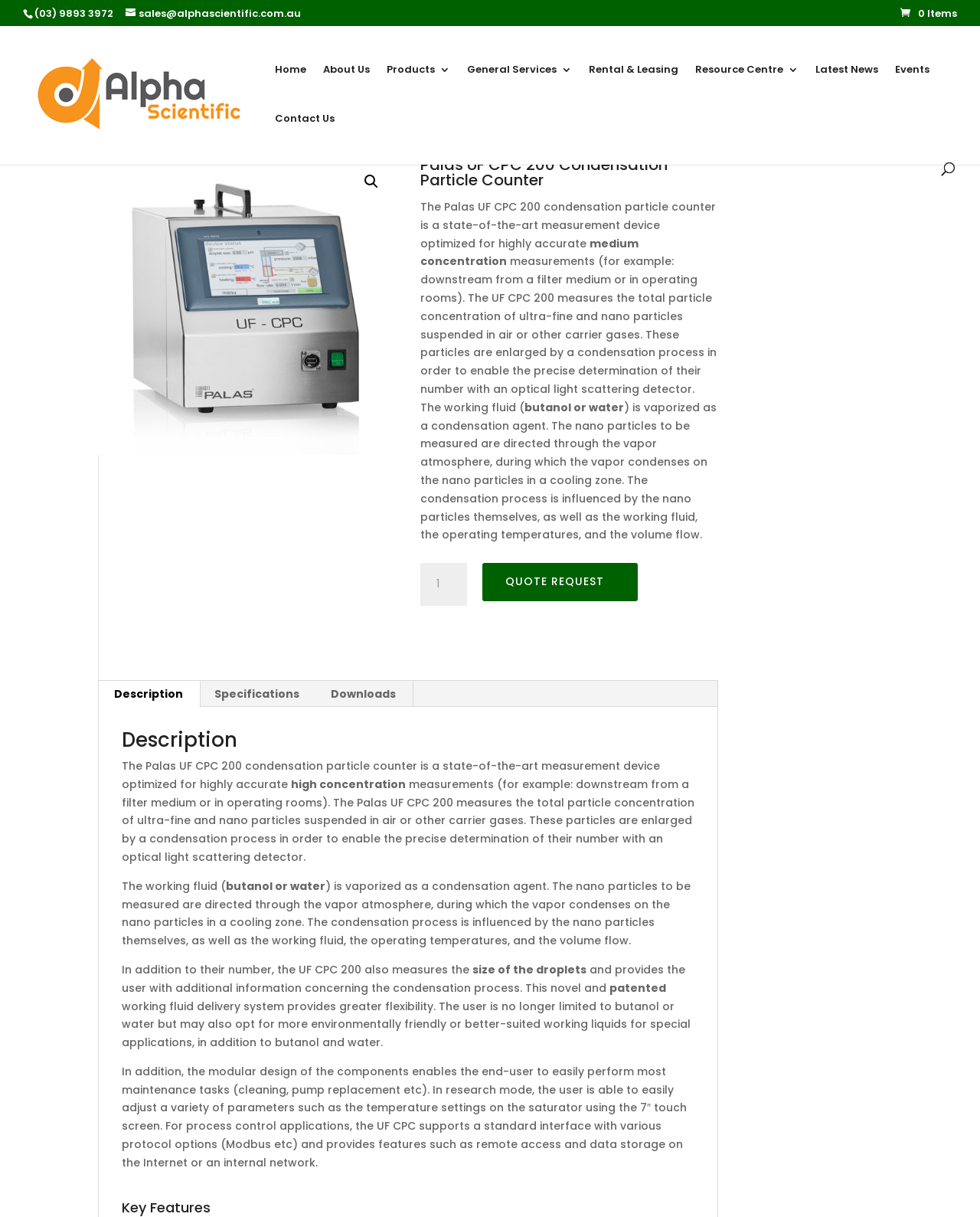Look at the image and give a detailed response to the following question: What is the name of the tab that provides information about the product's specifications?

I found the name of the tab that provides information about the product's specifications by looking at the tablist element, which has a tab labeled 'Specifications'.